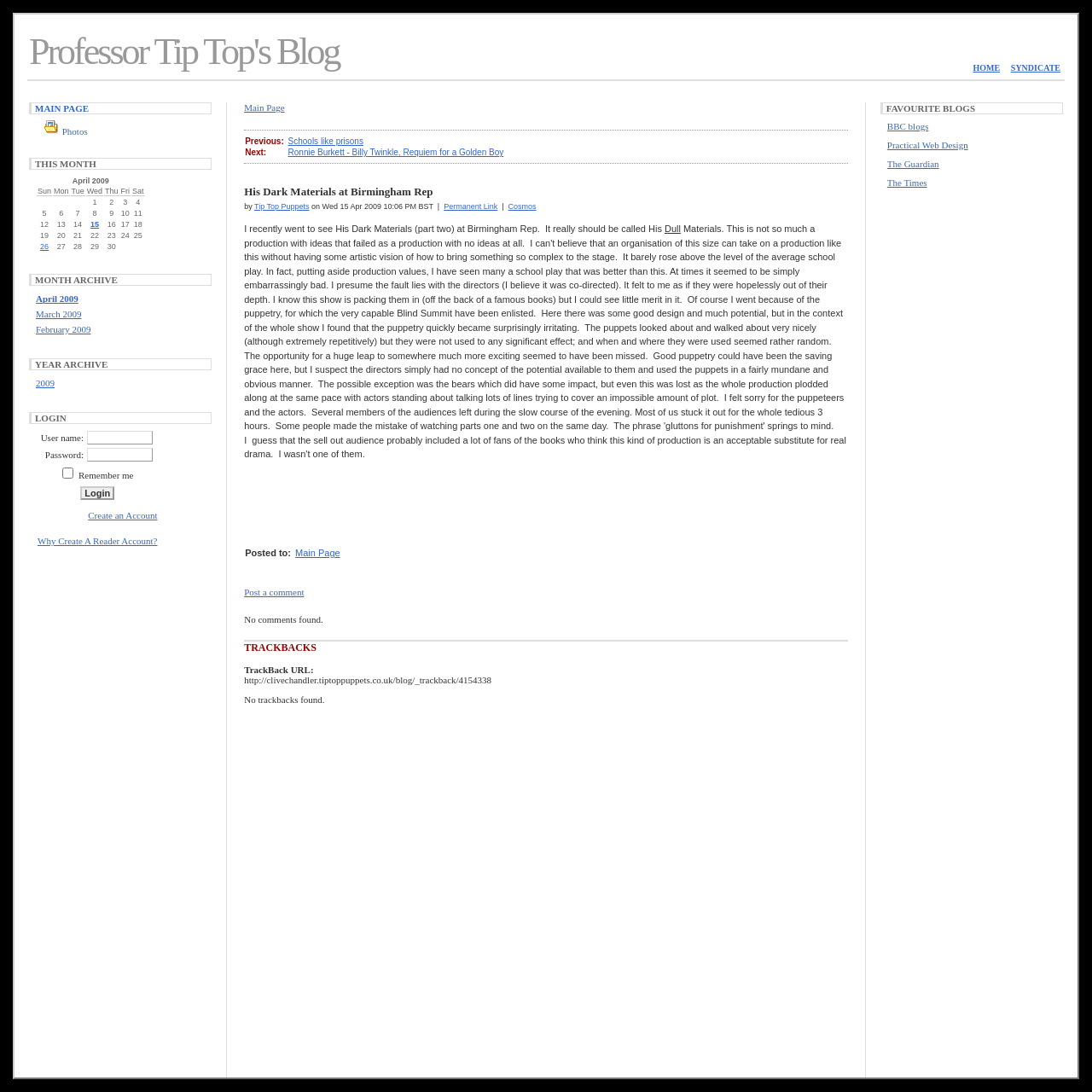Identify the bounding box coordinates for the UI element that matches this description: "Post a comment".

[0.224, 0.538, 0.278, 0.547]